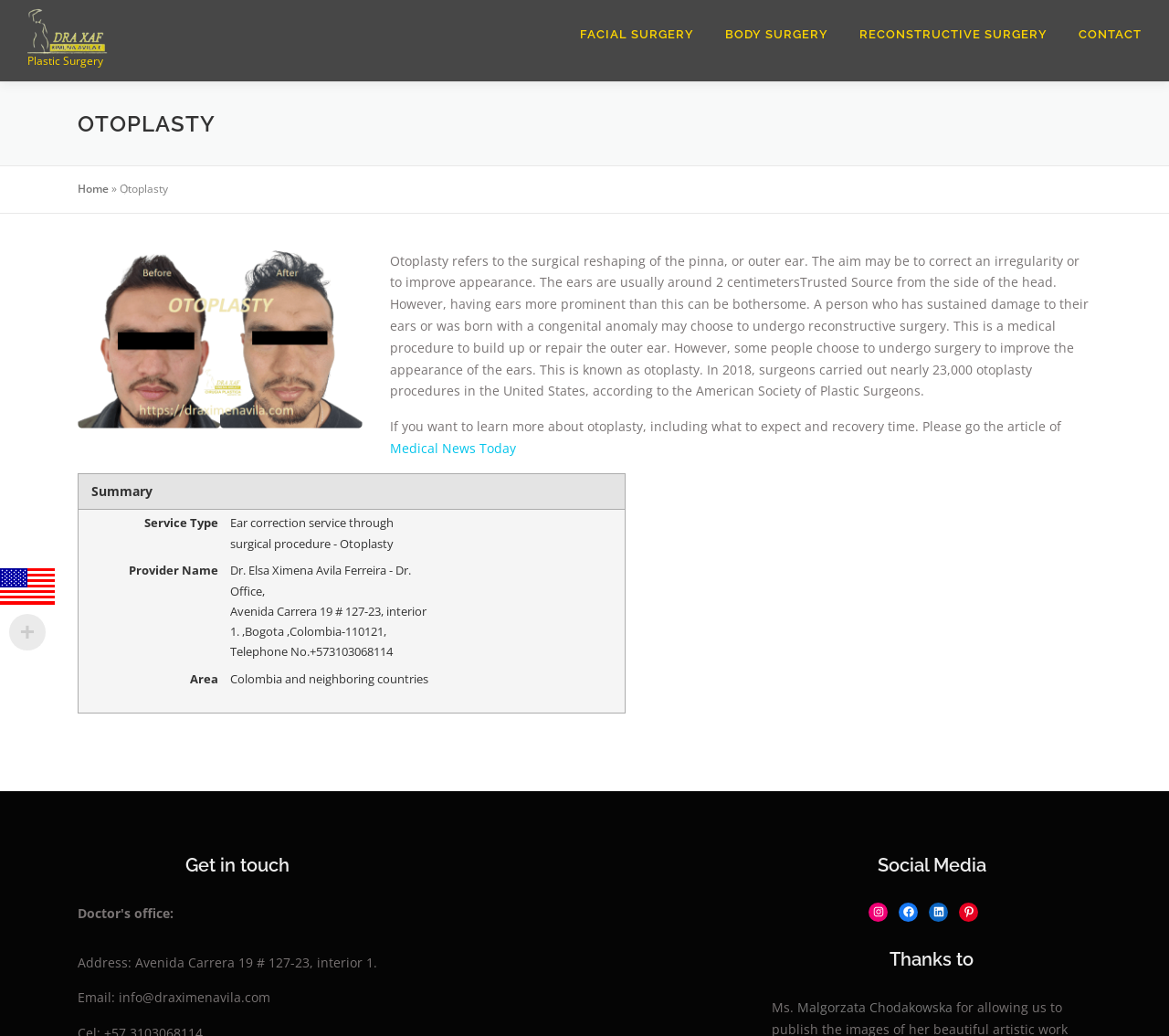What is the name of the doctor providing the otoplasty service?
Look at the image and answer the question with a single word or phrase.

Dr. Elsa Ximena Avila Ferreira